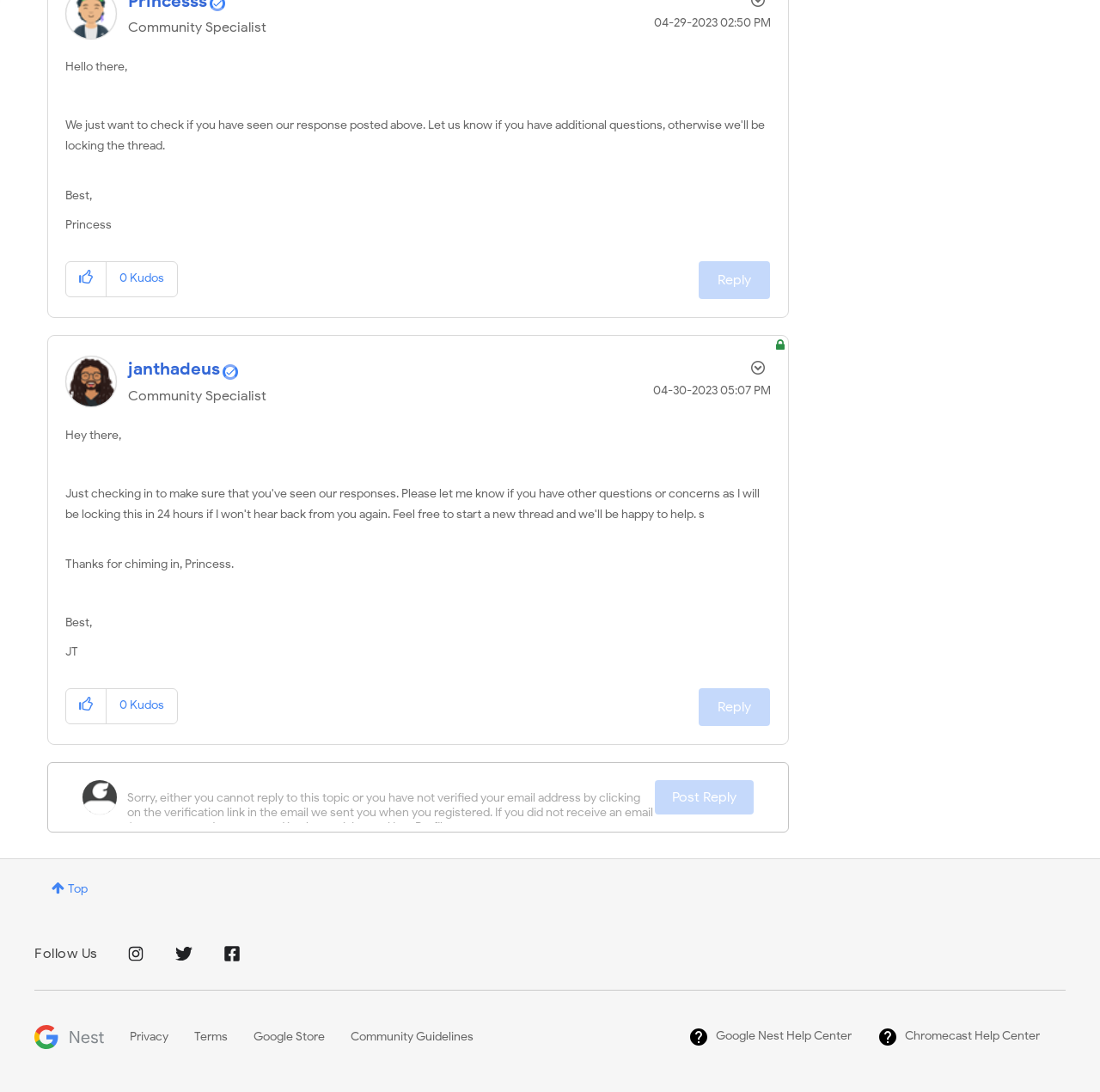What social media platforms are mentioned at the bottom of the page?
Look at the screenshot and respond with one word or a short phrase.

Instagram, Twitter, Facebook